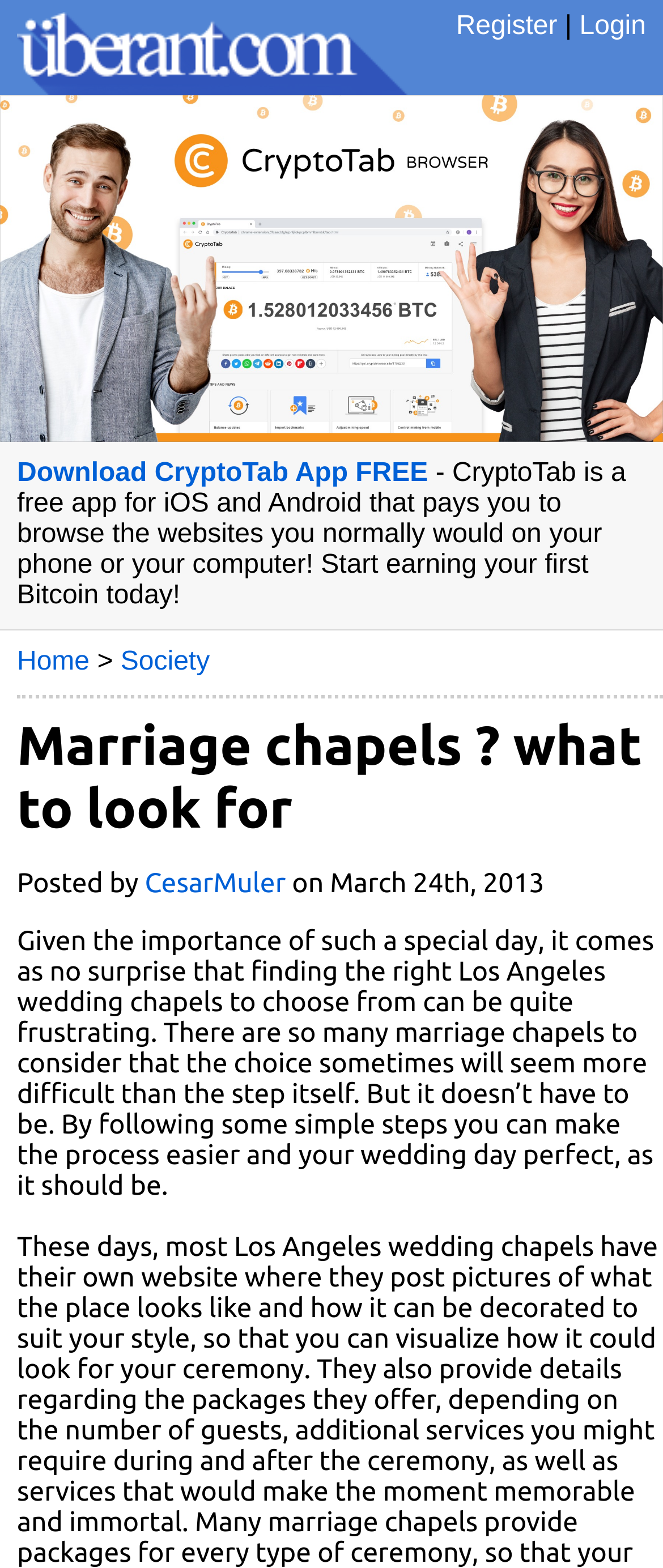Answer this question in one word or a short phrase: What is the topic of the article?

Los Angeles wedding chapels